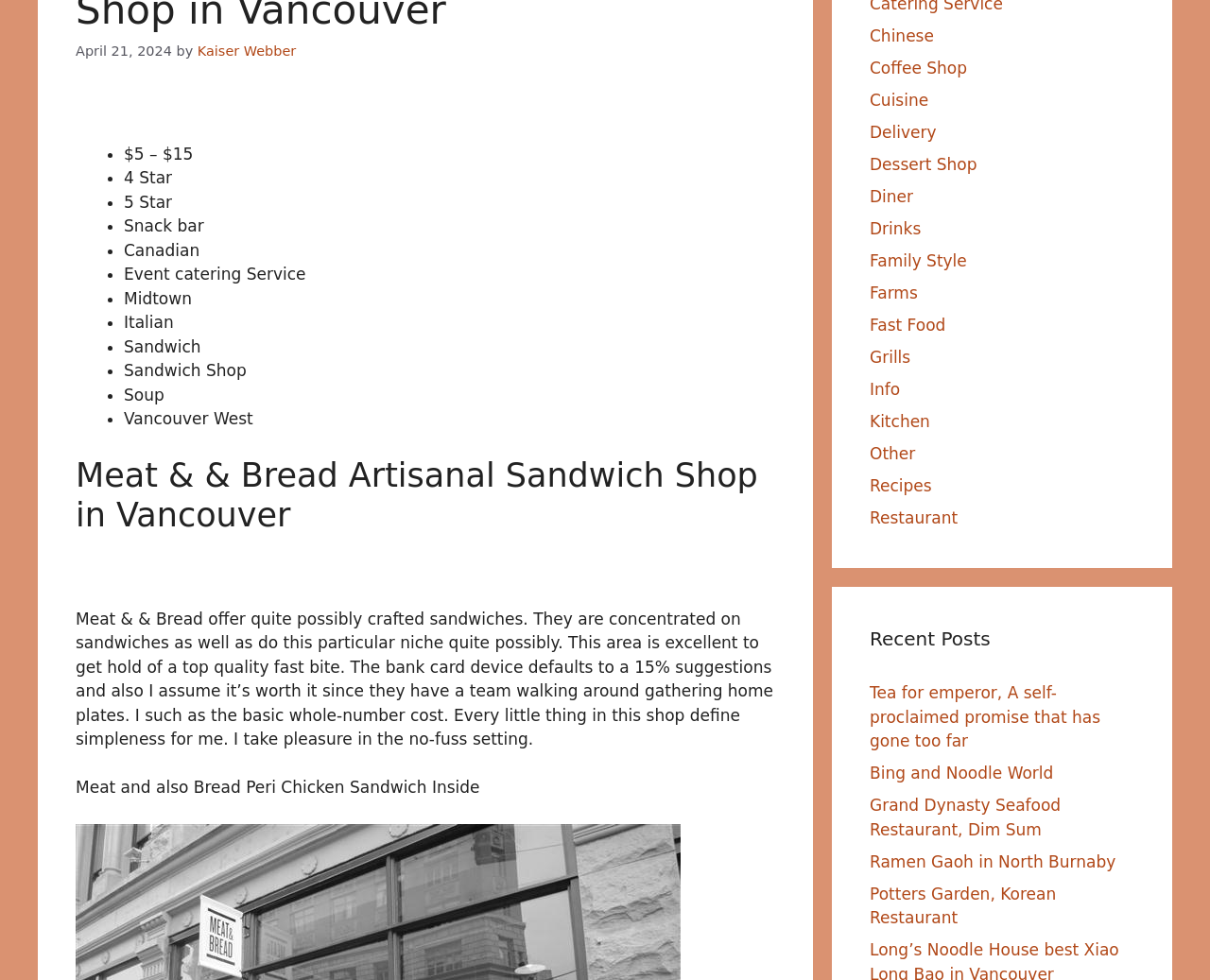Given the element description, predict the bounding box coordinates in the format (top-left x, top-left y, bottom-right x, bottom-right y). Make sure all values are between 0 and 1. Here is the element description: Download Cocoon for Internet Explorer

None